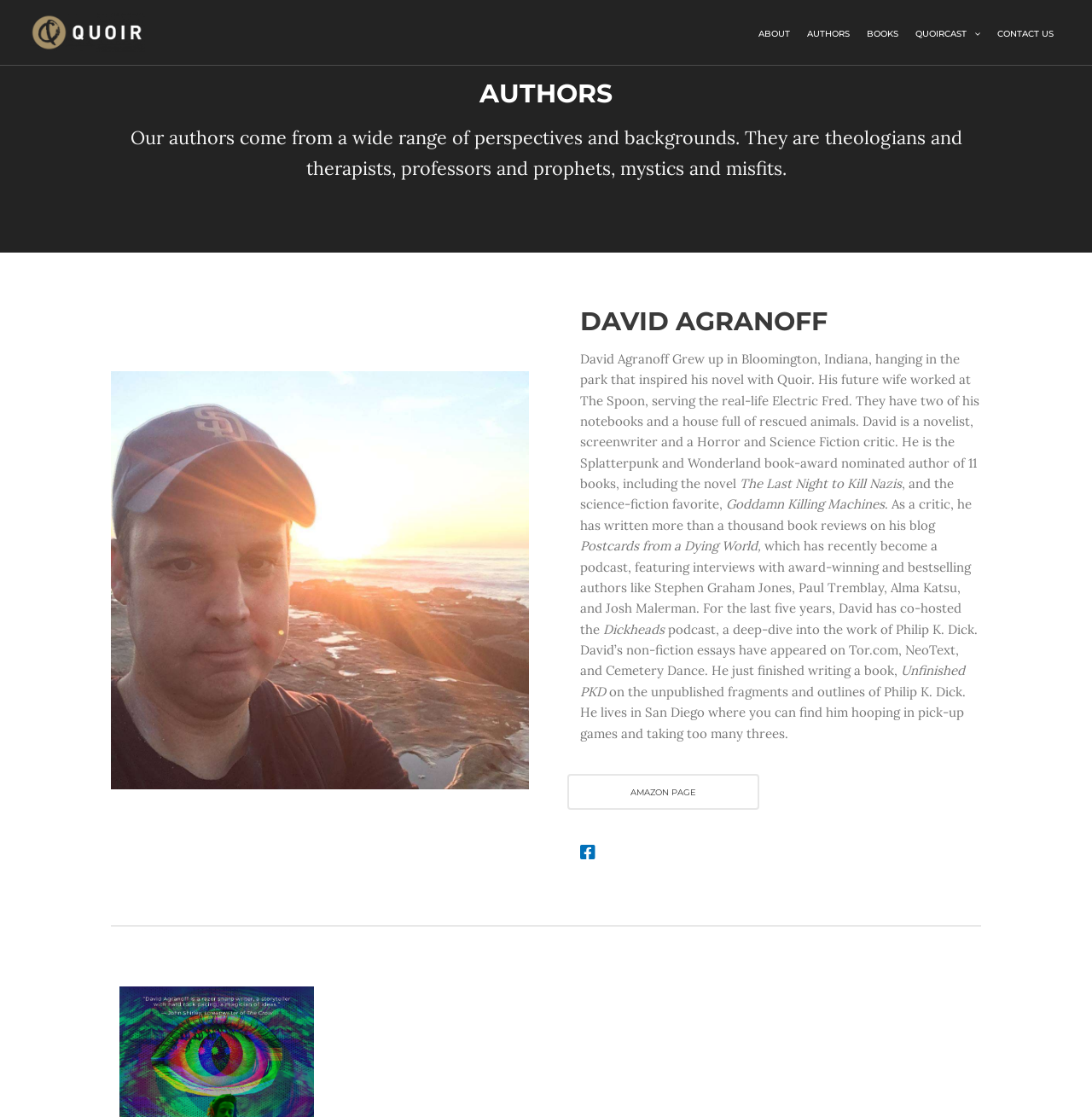How many books has the author written?
Refer to the image and provide a thorough answer to the question.

I found the answer by reading the text 'He is the Splatterpunk and Wonderland book-award nominated author of 11 books, including the novel...' which mentions the number of books written by the author.